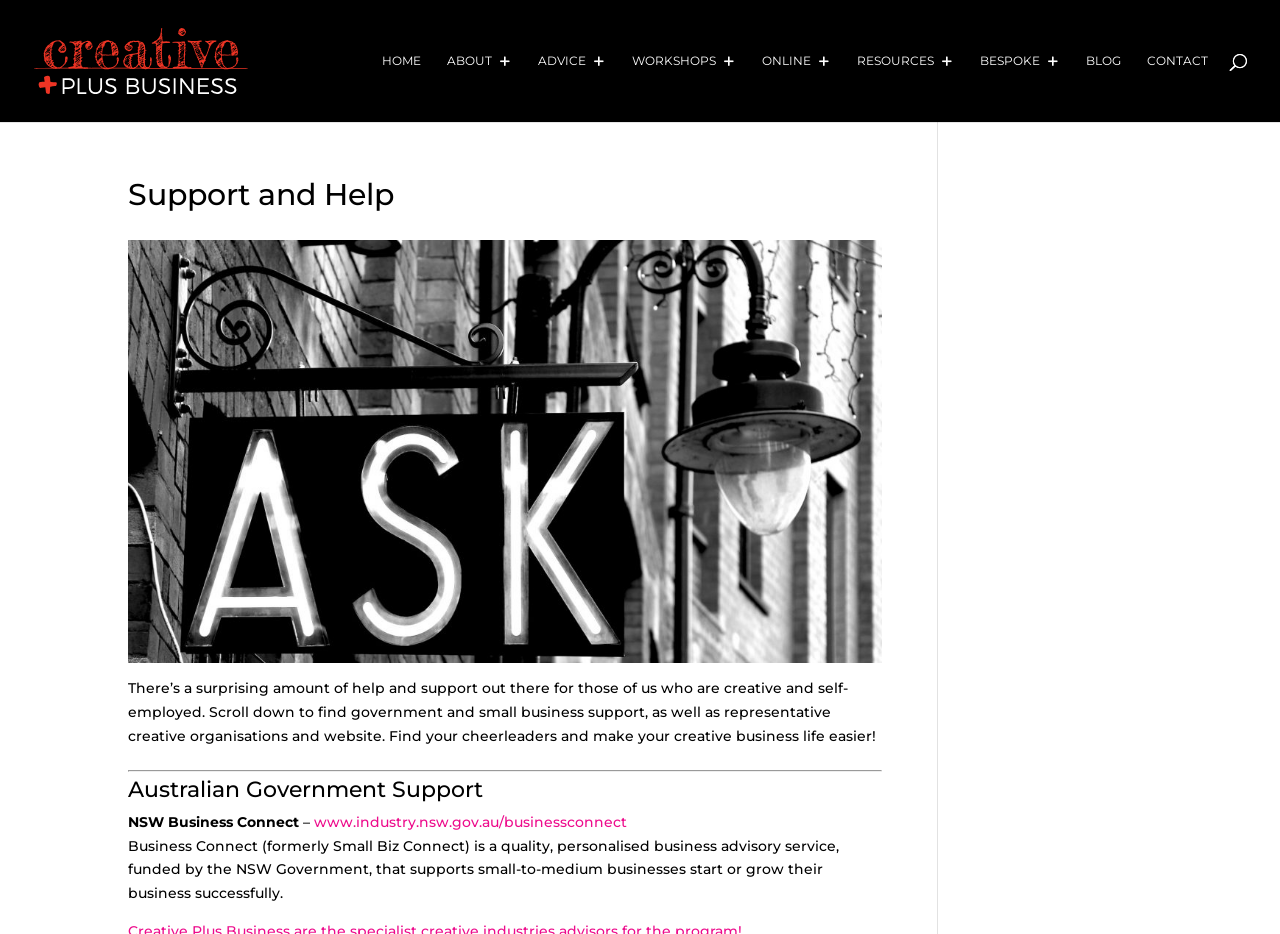Locate the UI element described by alt="Creative Plus Business" and provide its bounding box coordinates. Use the format (top-left x, top-left y, bottom-right x, bottom-right y) with all values as floating point numbers between 0 and 1.

[0.027, 0.054, 0.212, 0.073]